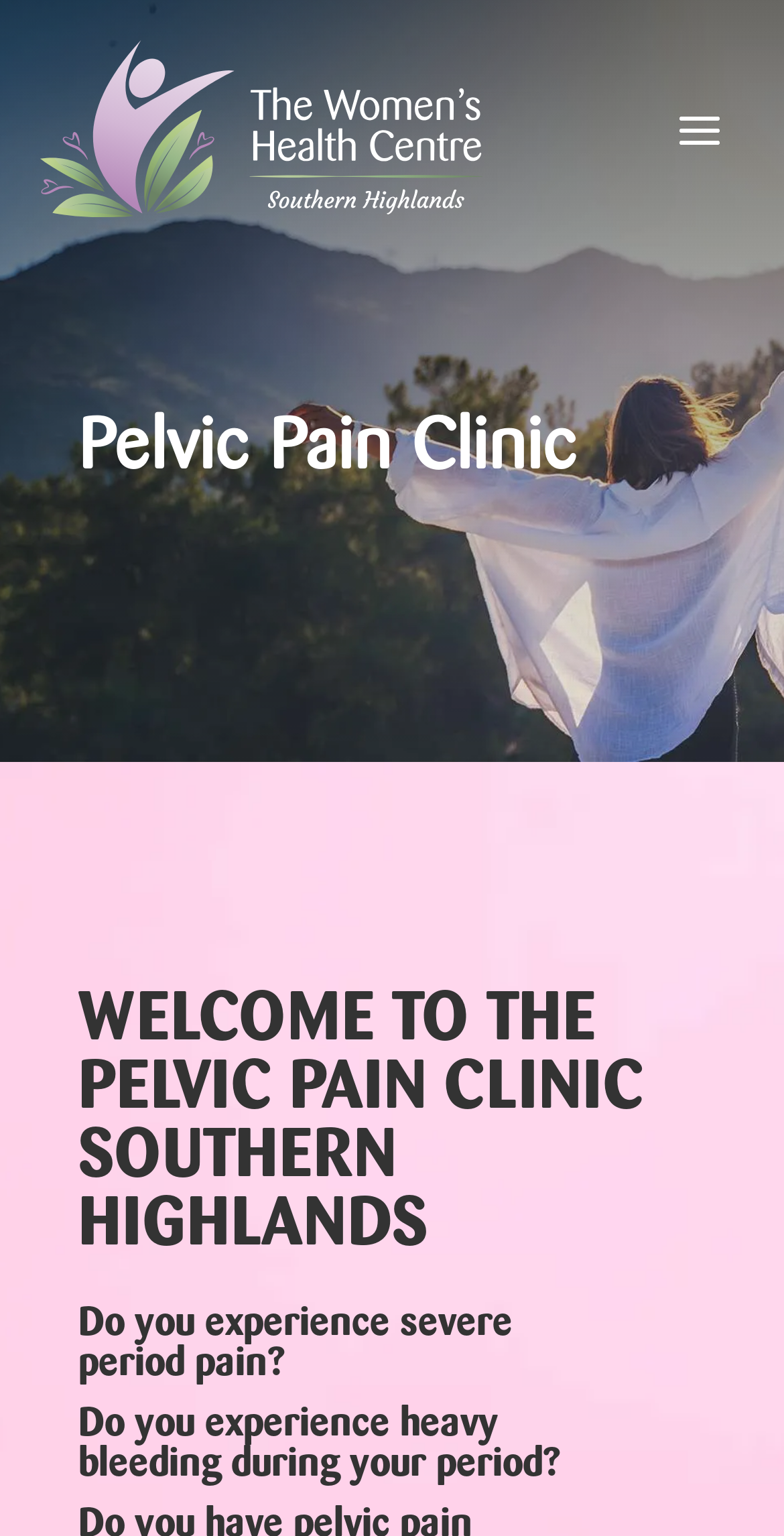Extract the heading text from the webpage.

Pelvic Pain Clinic